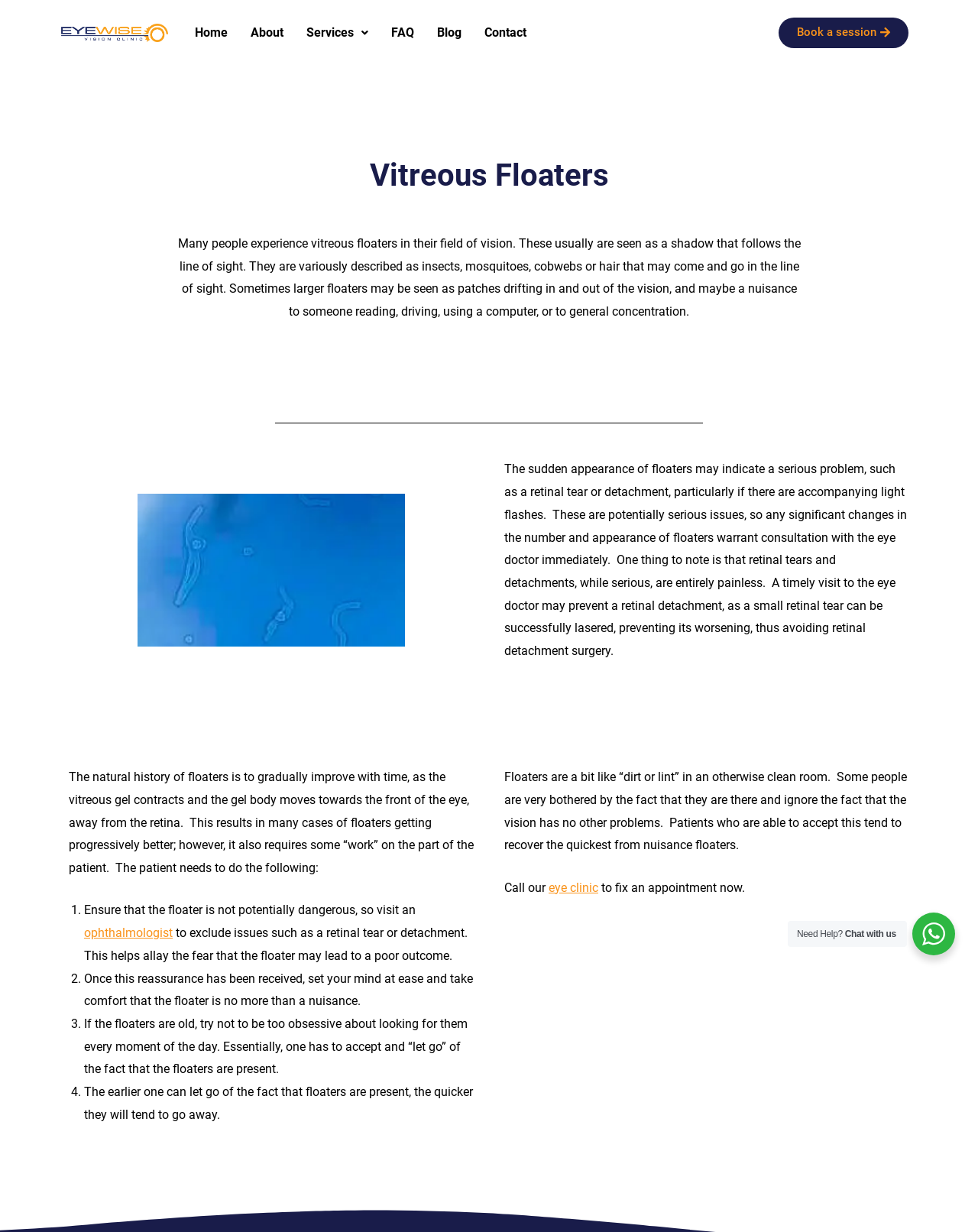Please specify the bounding box coordinates of the clickable region necessary for completing the following instruction: "Visit the 'Home' page". The coordinates must consist of four float numbers between 0 and 1, i.e., [left, top, right, bottom].

[0.187, 0.012, 0.244, 0.041]